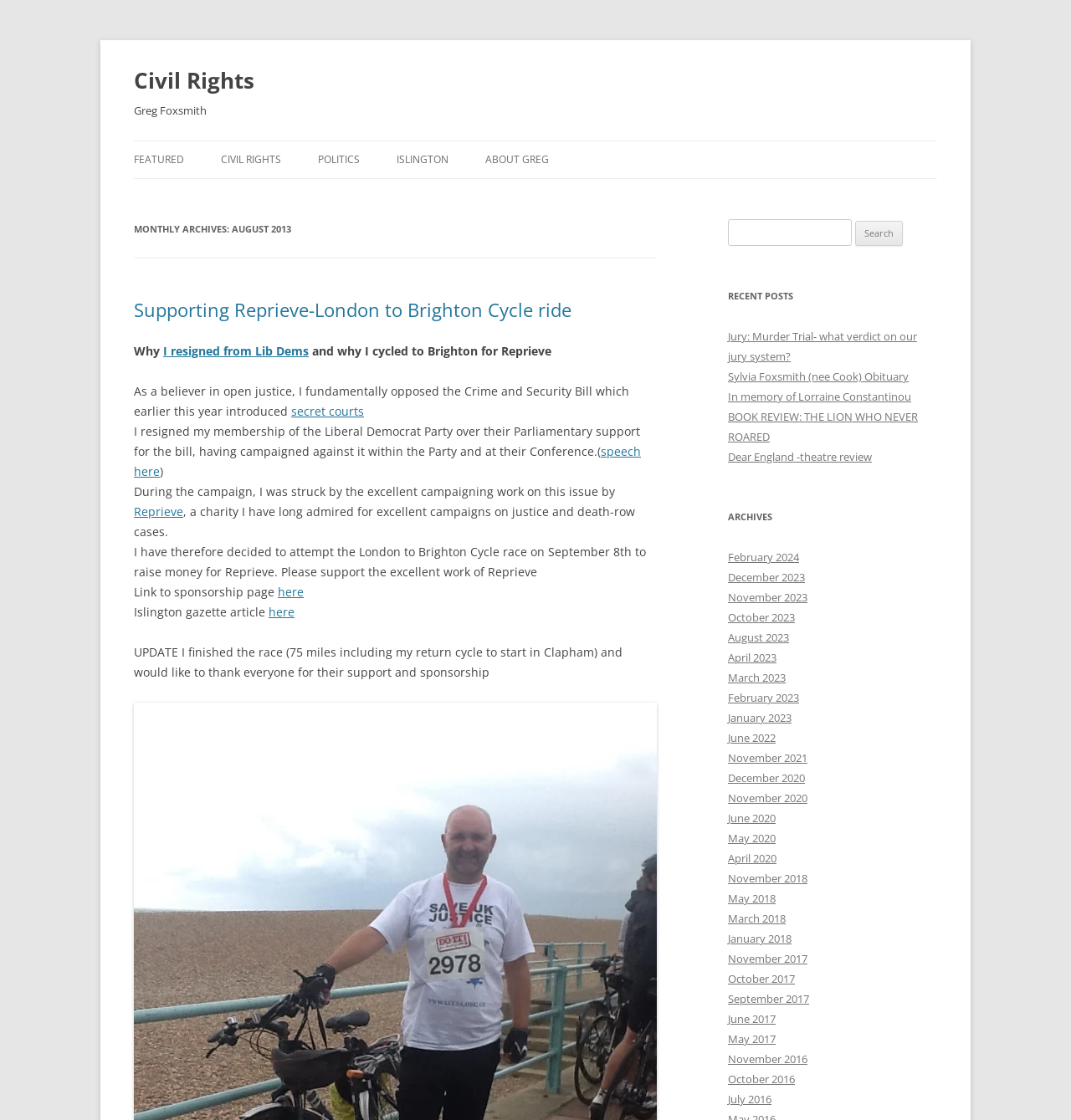Can you specify the bounding box coordinates for the region that should be clicked to fulfill this instruction: "Click on 'FEATURED'".

[0.125, 0.126, 0.172, 0.159]